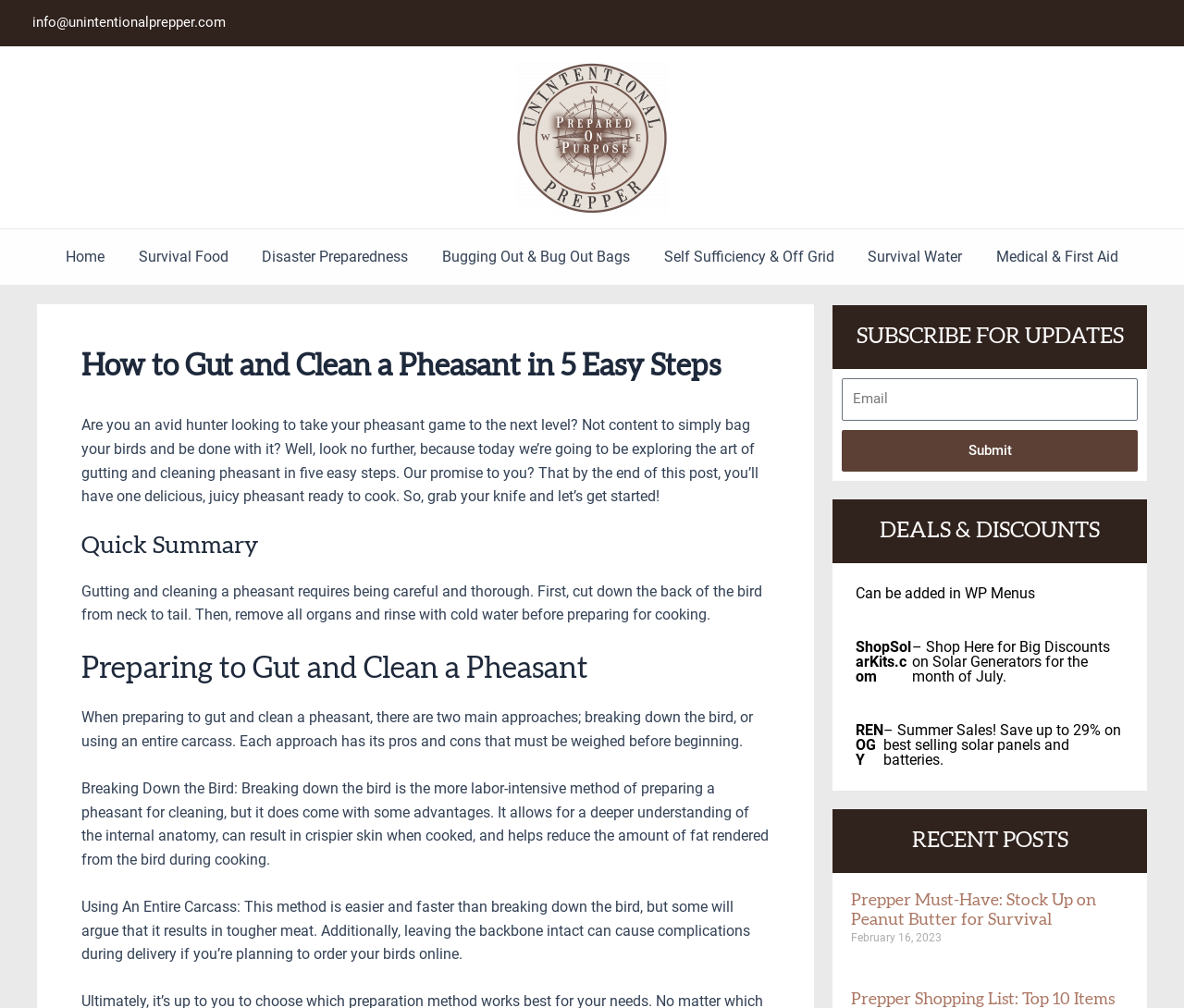Please identify the bounding box coordinates of the area that needs to be clicked to follow this instruction: "Click on the 'Submit' button".

[0.711, 0.429, 0.961, 0.471]